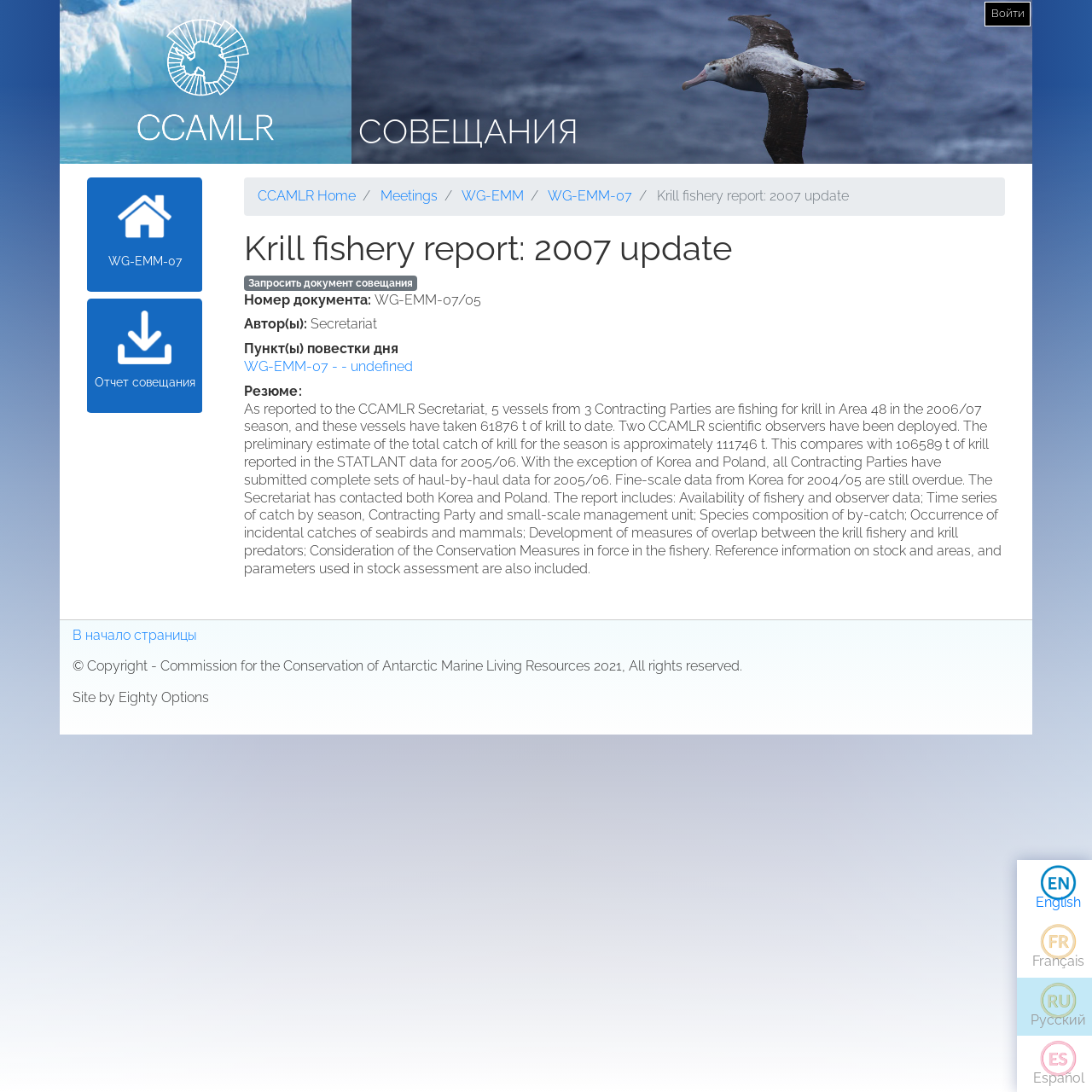Please determine the bounding box coordinates of the element to click on in order to accomplish the following task: "Login". Ensure the coordinates are four float numbers ranging from 0 to 1, i.e., [left, top, right, bottom].

[0.903, 0.002, 0.943, 0.024]